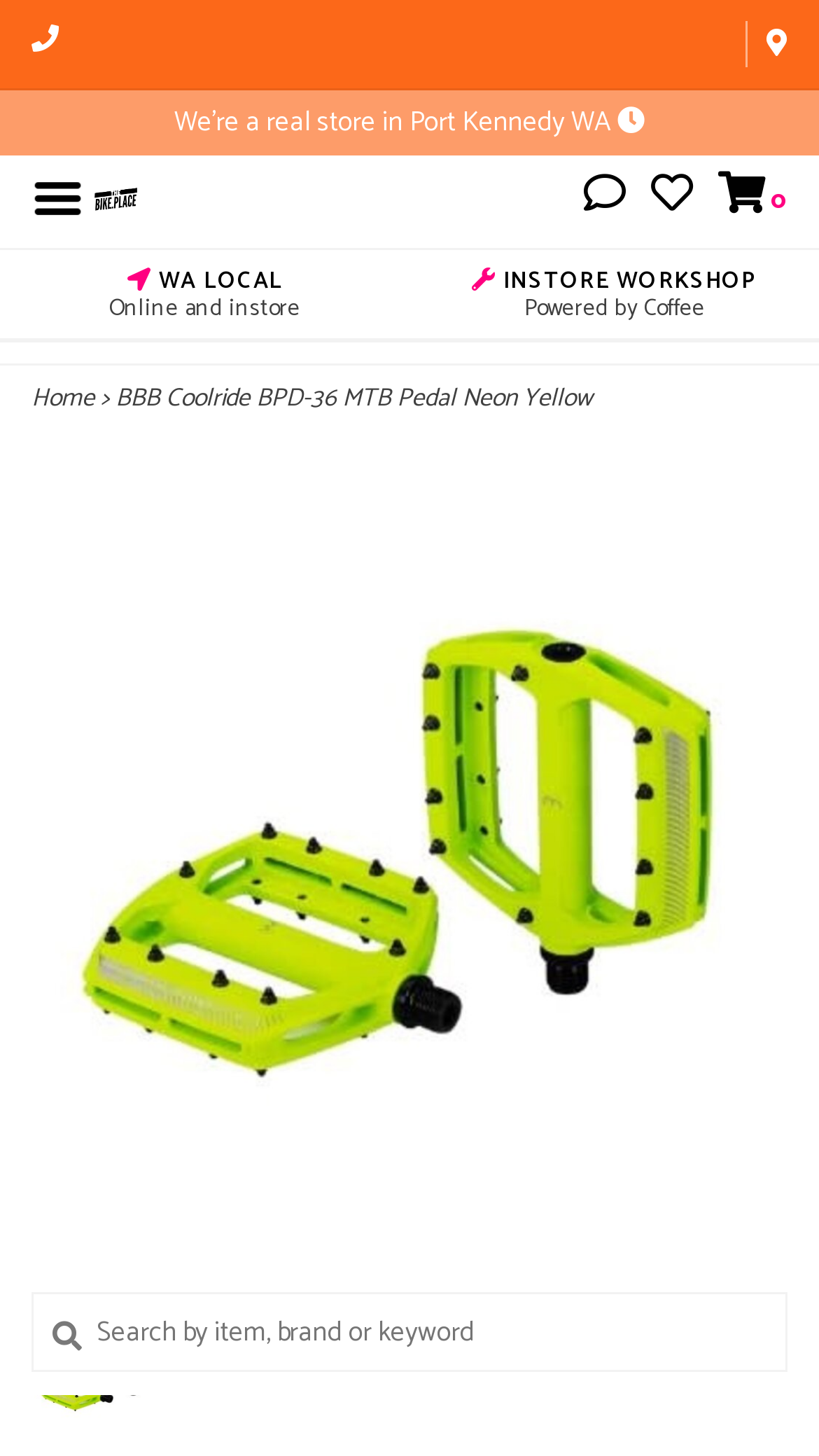Give a one-word or phrase response to the following question: What is the purpose of the textbox?

Search